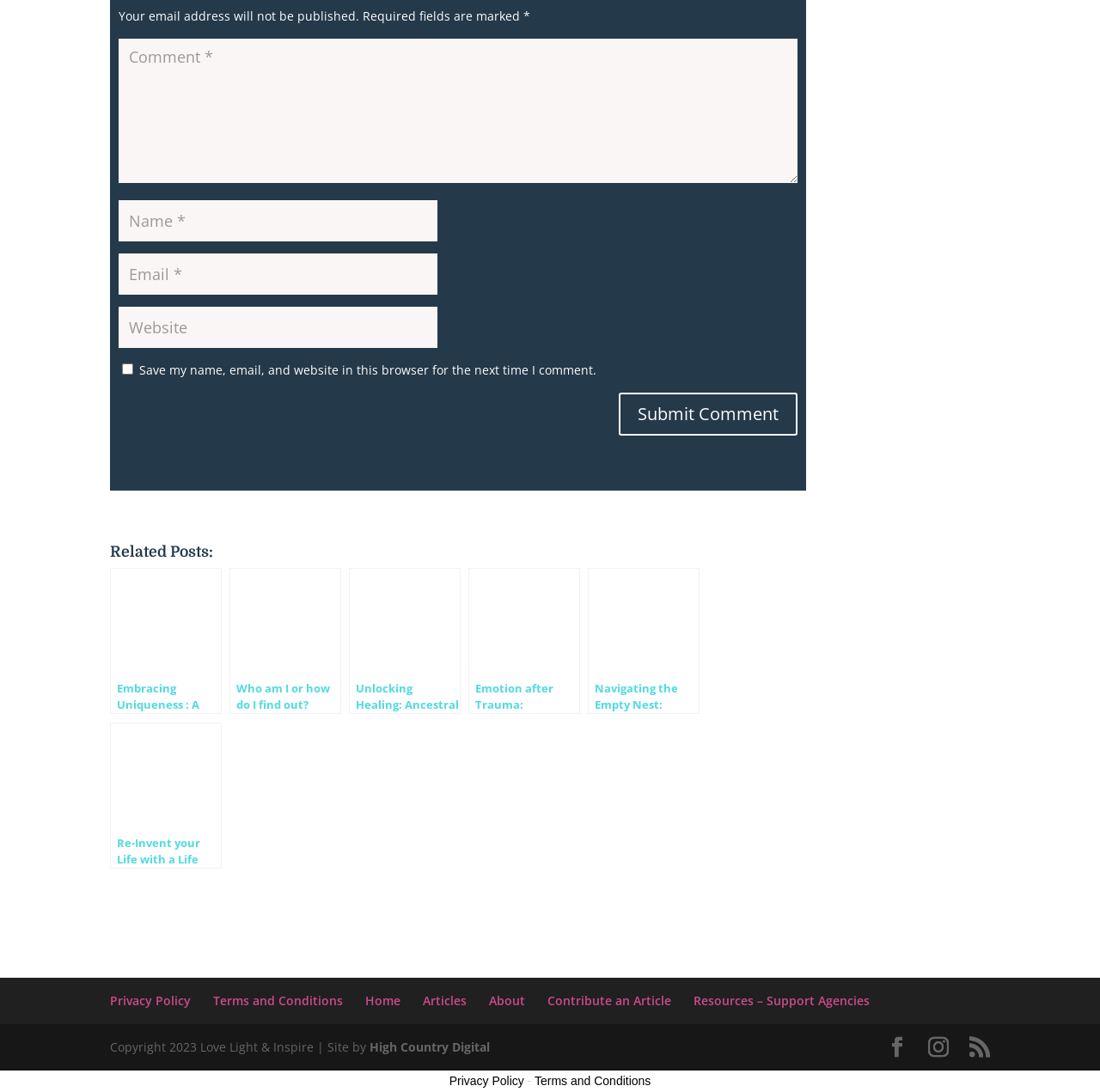Pinpoint the bounding box coordinates of the area that should be clicked to complete the following instruction: "Submit your comment". The coordinates must be given as four float numbers between 0 and 1, i.e., [left, top, right, bottom].

[0.563, 0.36, 0.725, 0.399]